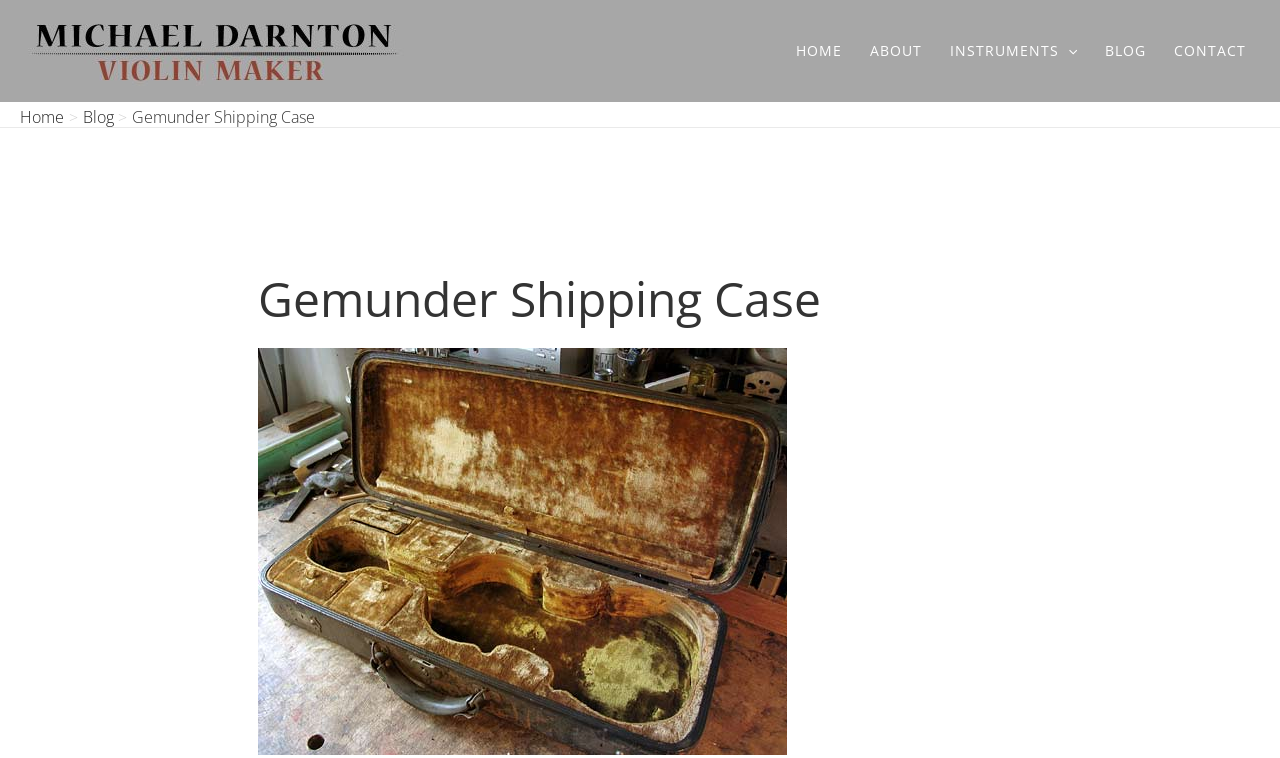Determine the bounding box coordinates of the region that needs to be clicked to achieve the task: "Go to the HOME page".

[0.611, 0.015, 0.668, 0.12]